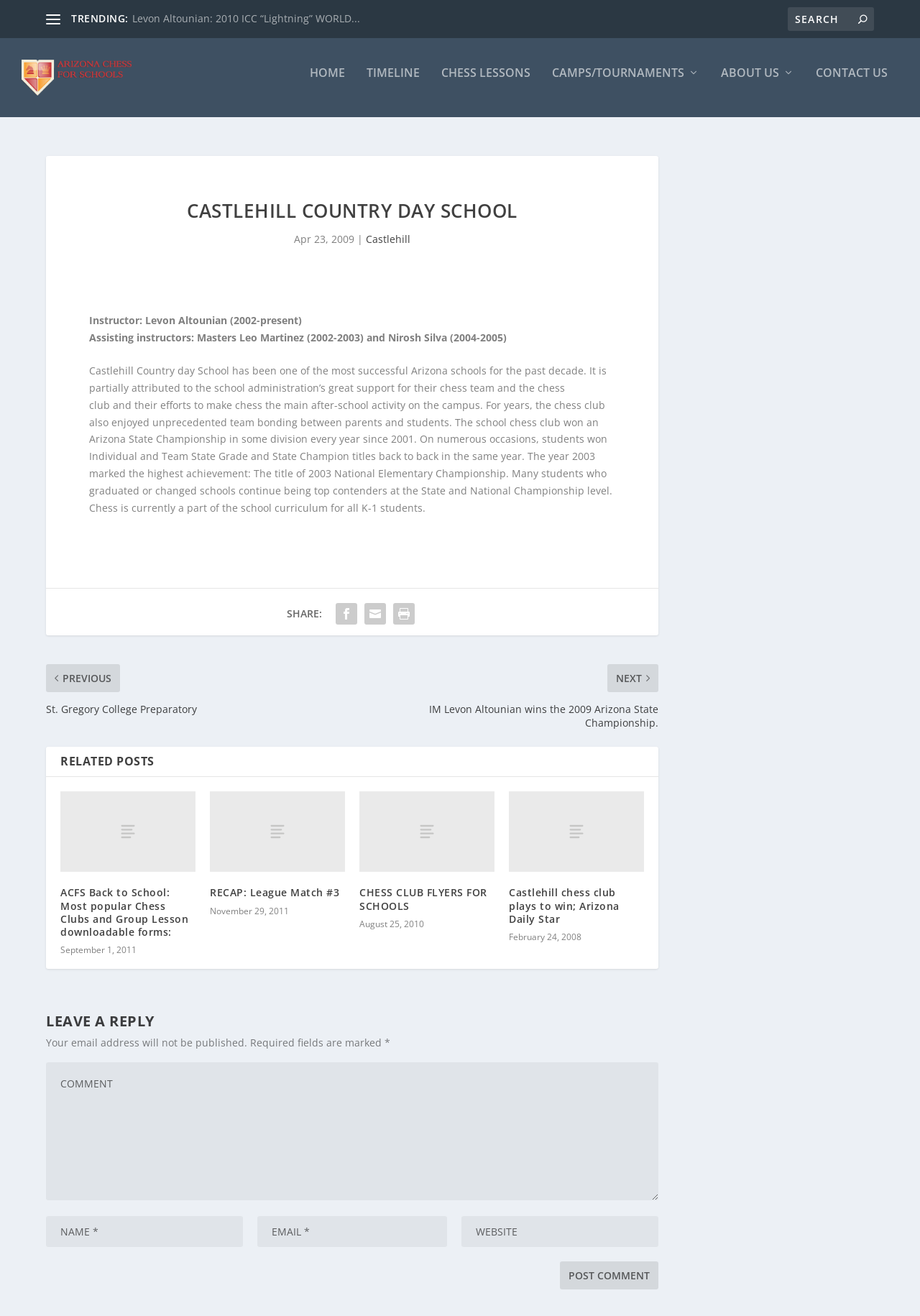Provide the bounding box coordinates of the section that needs to be clicked to accomplish the following instruction: "Leave a reply."

[0.05, 0.762, 0.716, 0.781]